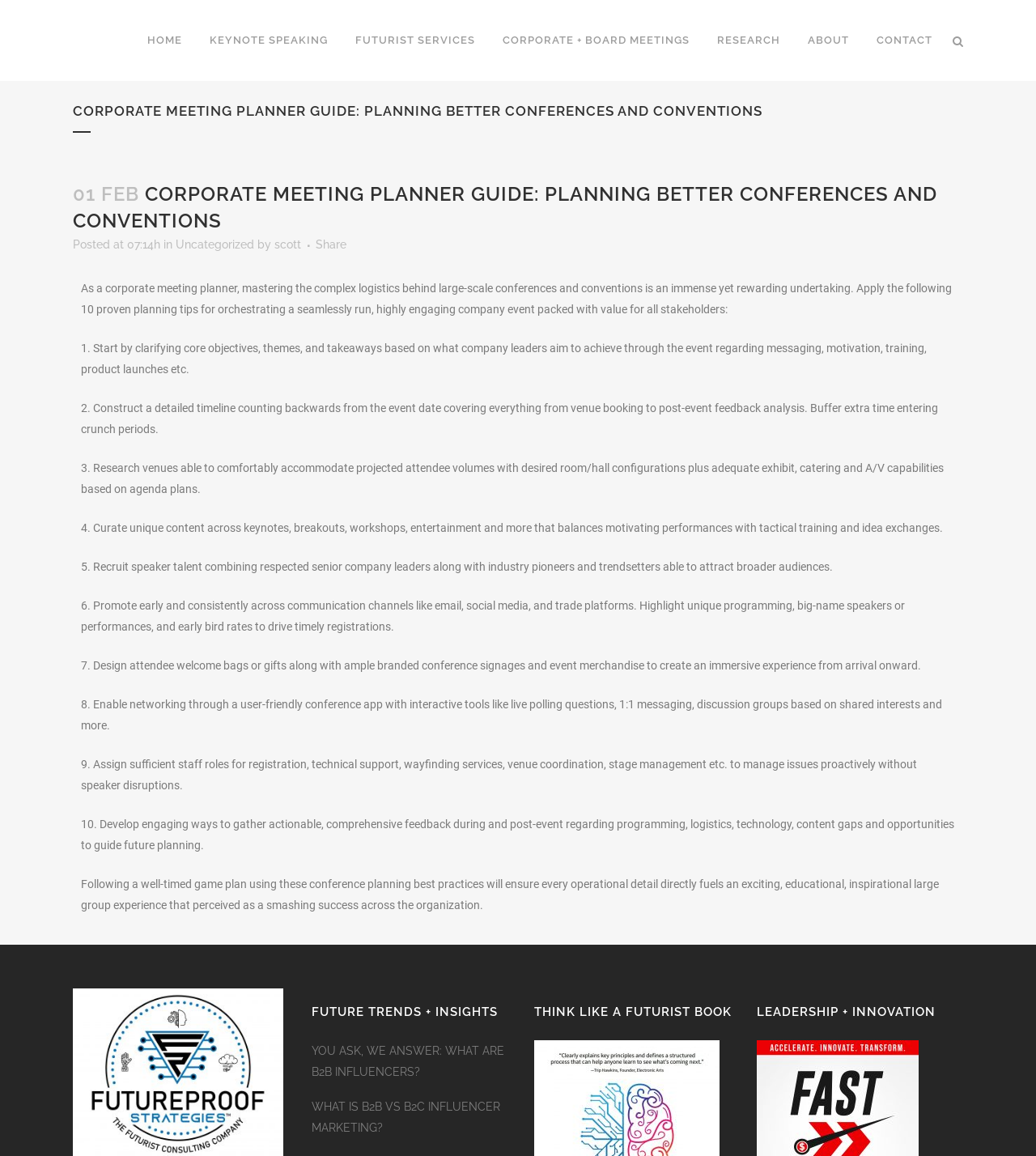Give the bounding box coordinates for this UI element: "Corporate + Board Meetings". The coordinates should be four float numbers between 0 and 1, arranged as [left, top, right, bottom].

[0.472, 0.0, 0.679, 0.07]